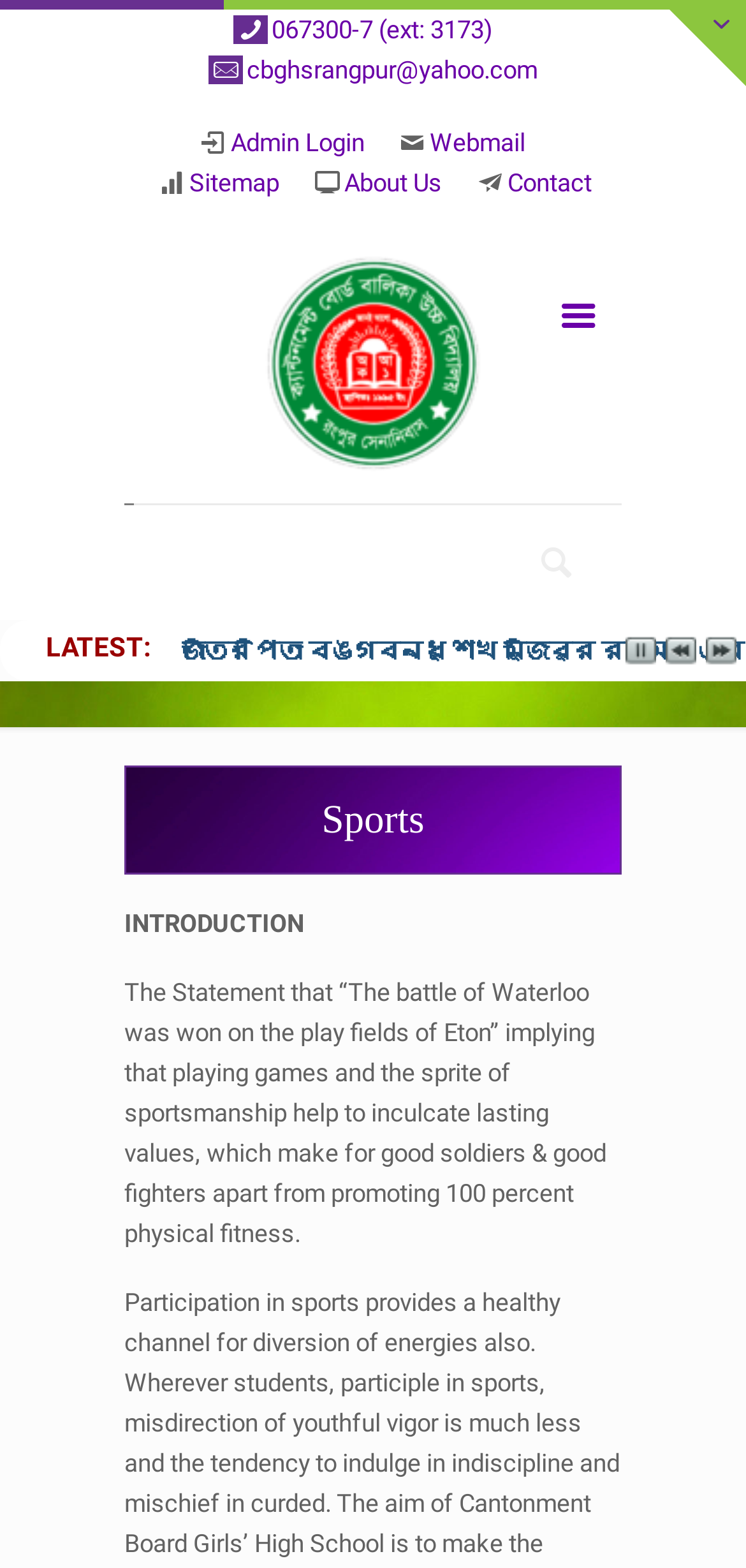Please analyze the image and give a detailed answer to the question:
Are there any social media links?

There are two social media links, represented by the icons '' and '', located at the top-right corner of the webpage, with bounding boxes of [0.885, 0.0, 1.0, 0.055] and [0.731, 0.181, 0.821, 0.223] respectively.